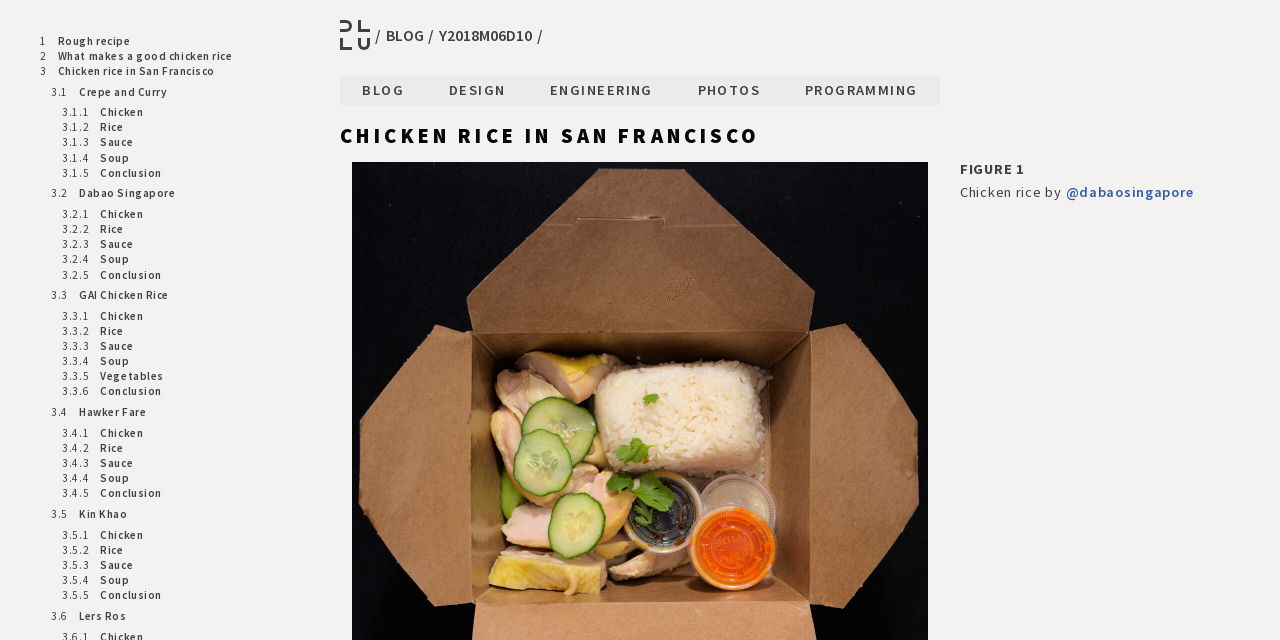Locate the bounding box coordinates of the element you need to click to accomplish the task described by this instruction: "Click on the 'BLOG' link".

[0.301, 0.031, 0.331, 0.078]